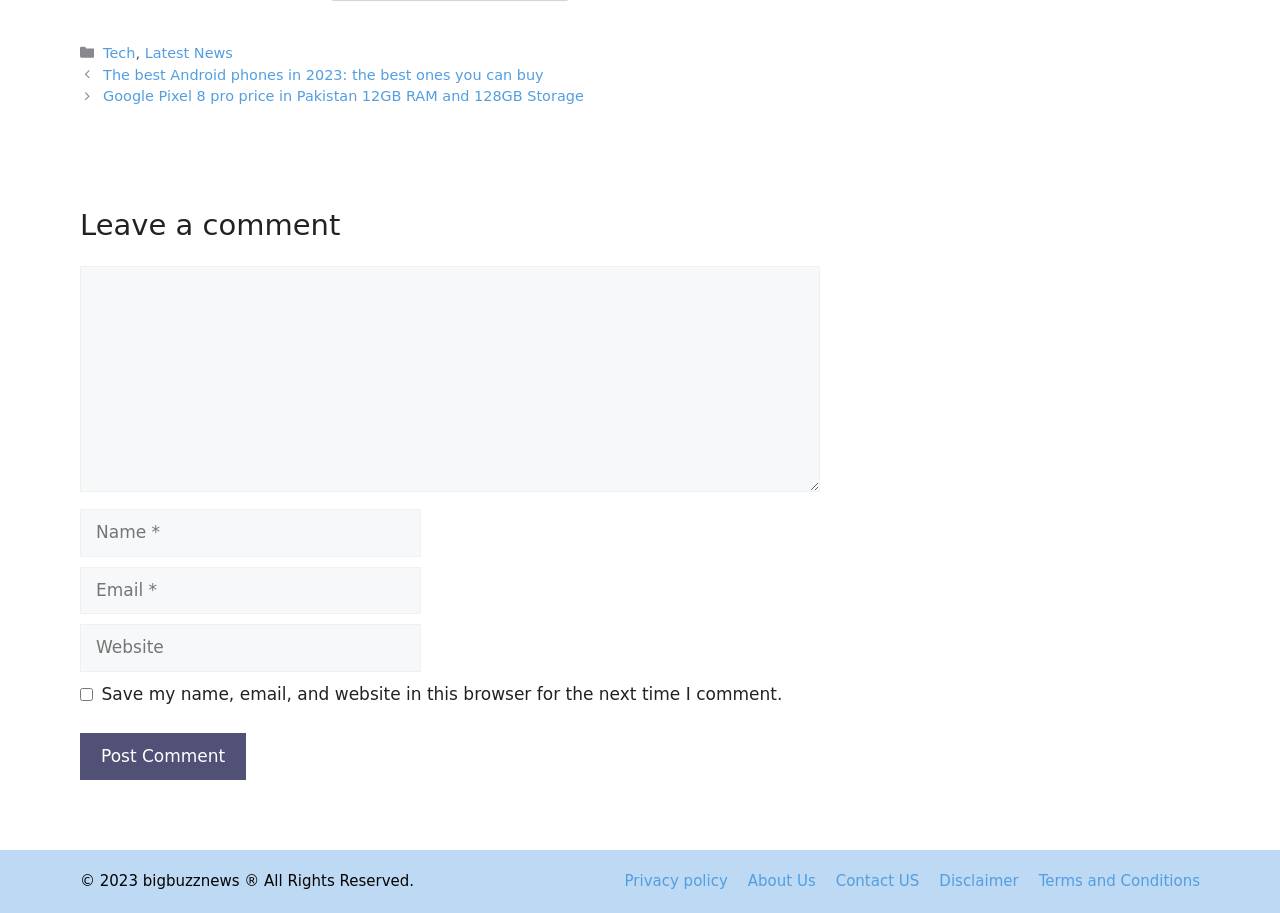Find the bounding box coordinates of the clickable area required to complete the following action: "Click on the 'Post Comment' button".

[0.062, 0.802, 0.192, 0.854]